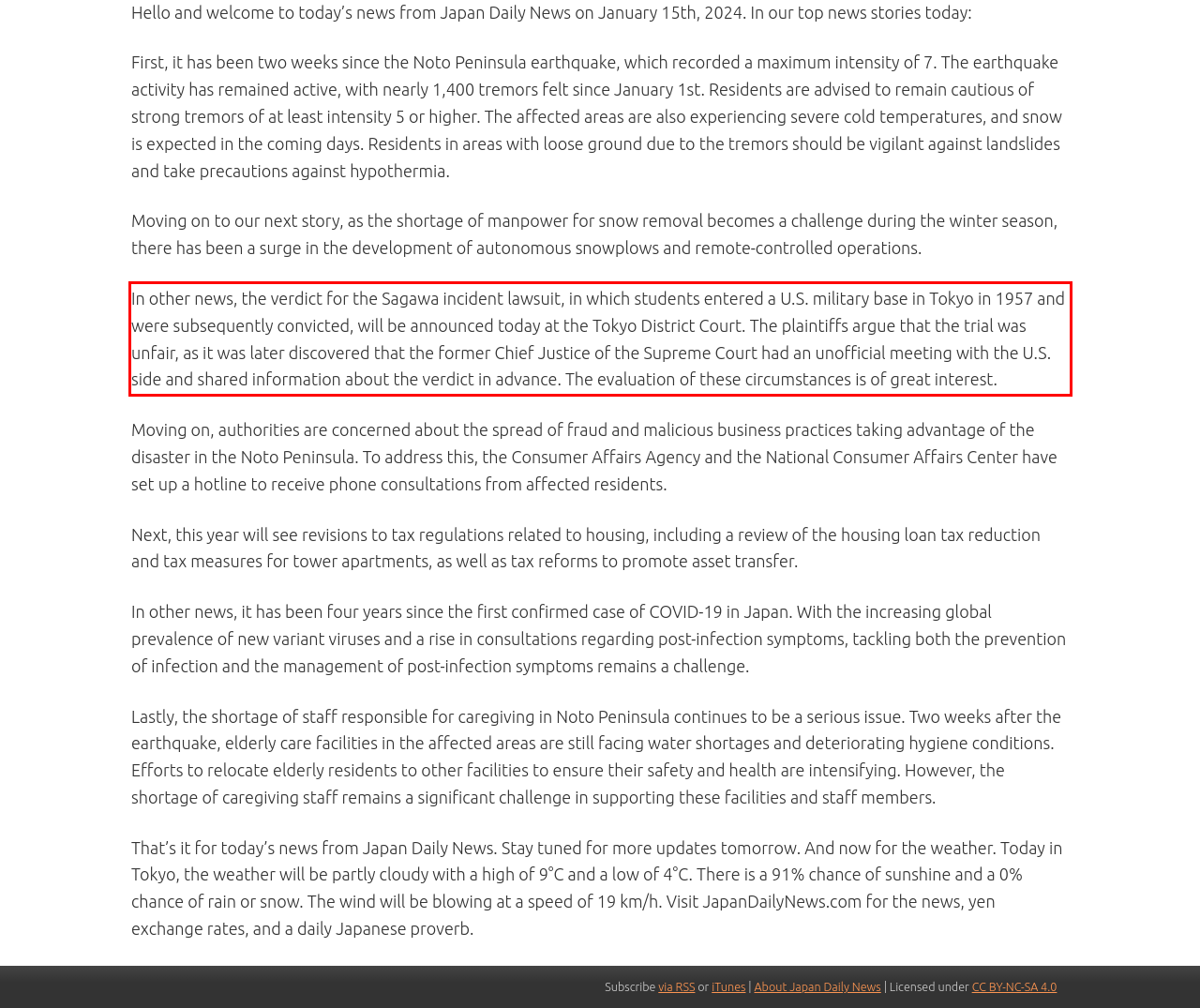Look at the provided screenshot of the webpage and perform OCR on the text within the red bounding box.

In other news, the verdict for the Sagawa incident lawsuit, in which students entered a U.S. military base in Tokyo in 1957 and were subsequently convicted, will be announced today at the Tokyo District Court. The plaintiffs argue that the trial was unfair, as it was later discovered that the former Chief Justice of the Supreme Court had an unofficial meeting with the U.S. side and shared information about the verdict in advance. The evaluation of these circumstances is of great interest.